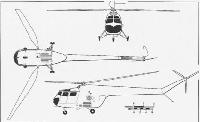Explain in detail what you see in the image.

The image features a detailed technical illustration of the Bristol Sycamore Mk.4 helicopter, showcasing its design from multiple angles. Depicted are top, side, and front views, highlighting the rotor system, fuselage, and landing gear configuration. The illustration serves to outline the helicopter's structural features and aerodynamic design, providing valuable insights into this aircraft's engineering. Information accompanying the image notes the Bristol Sycamore Mk.4's significance in aviation history, being utilized extensively for trials, demonstrations, and training, particularly for Trinity House lighthouse operations.